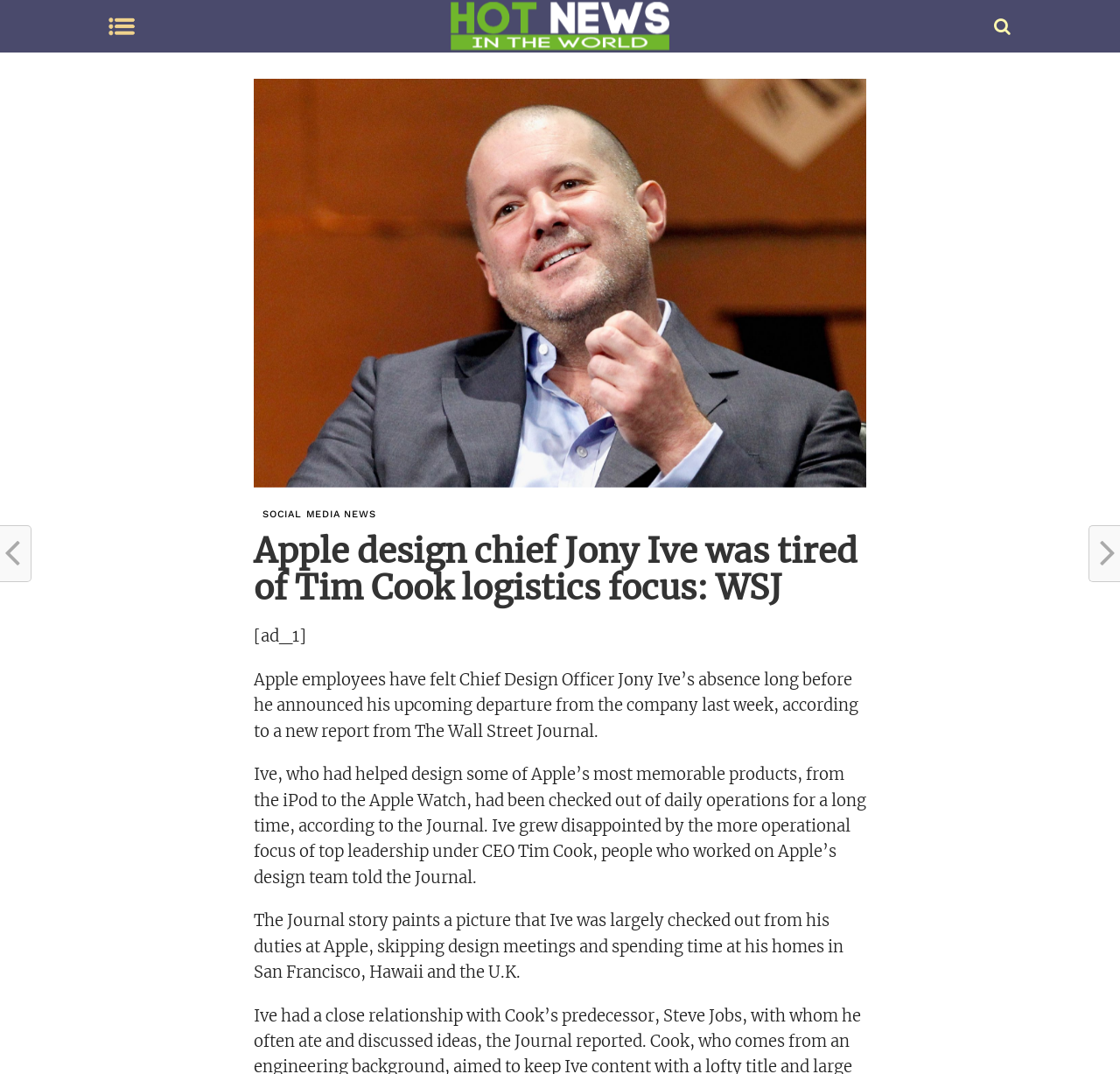Create an elaborate caption for the webpage.

The webpage is about a news article discussing Apple's Chief Design Officer Jony Ive's departure from the company. At the top-left corner, there is a small image. Below it, there is a link with the text "Hot News in World" accompanied by a small image on the left side. 

To the right of the link, there is a larger image related to the news article. Above the image, there is a header section with the title "Apple design chief Jony Ive was tired of Tim Cook logistics focus: WSJ". Within the header section, there are two headings: "SOCIAL MEDIA NEWS" and the article title. 

Below the header section, there is a small text "[ad_1]" followed by three paragraphs of text. The first paragraph describes how Apple employees felt Jony Ive's absence before his departure. The second paragraph explains how Ive grew disappointed with the operational focus of top leadership under CEO Tim Cook. The third paragraph paints a picture of Ive being largely checked out from his duties at Apple.